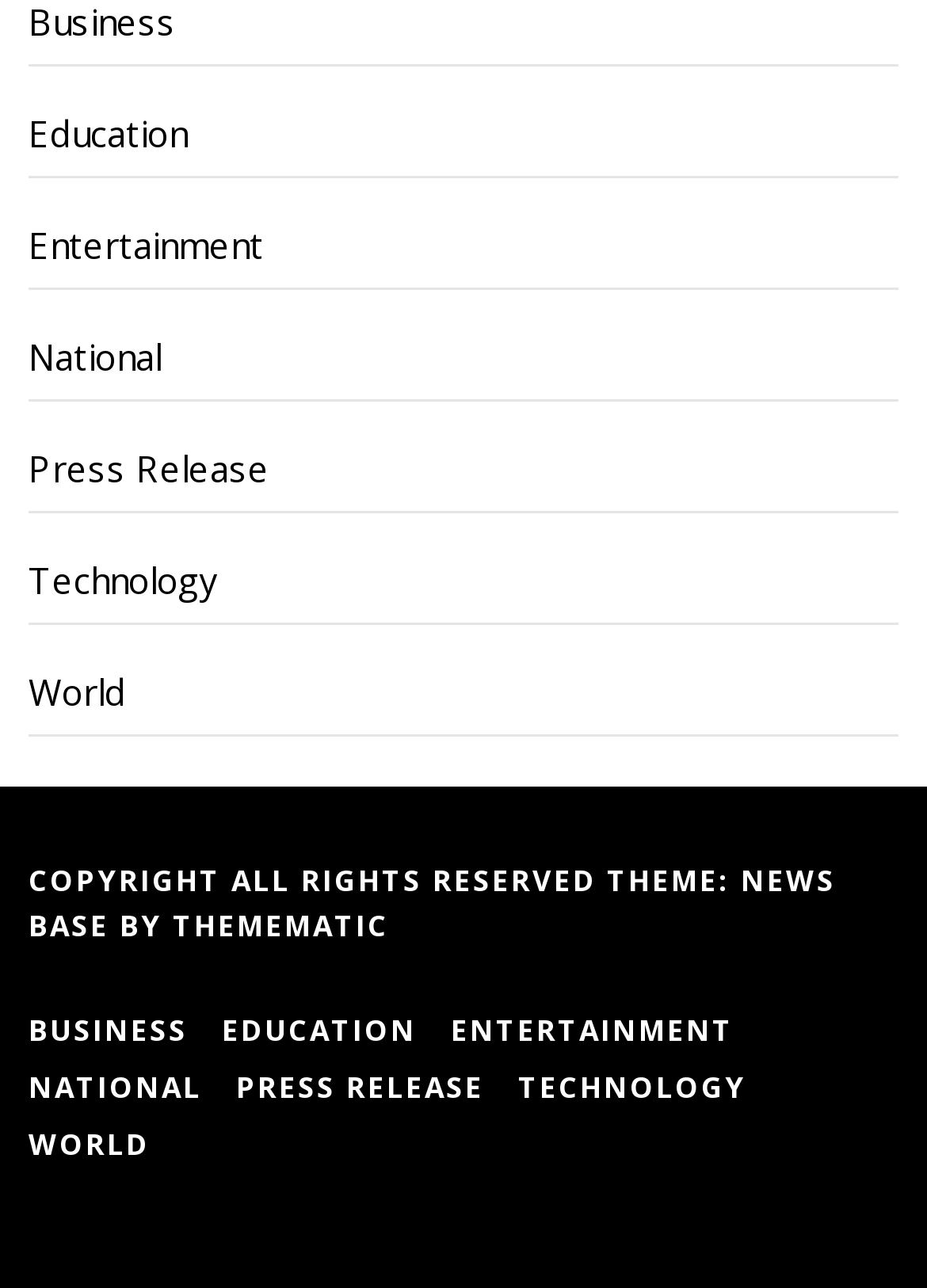What is the name of the theme?
Please provide a single word or phrase answer based on the image.

THEMEMATIC